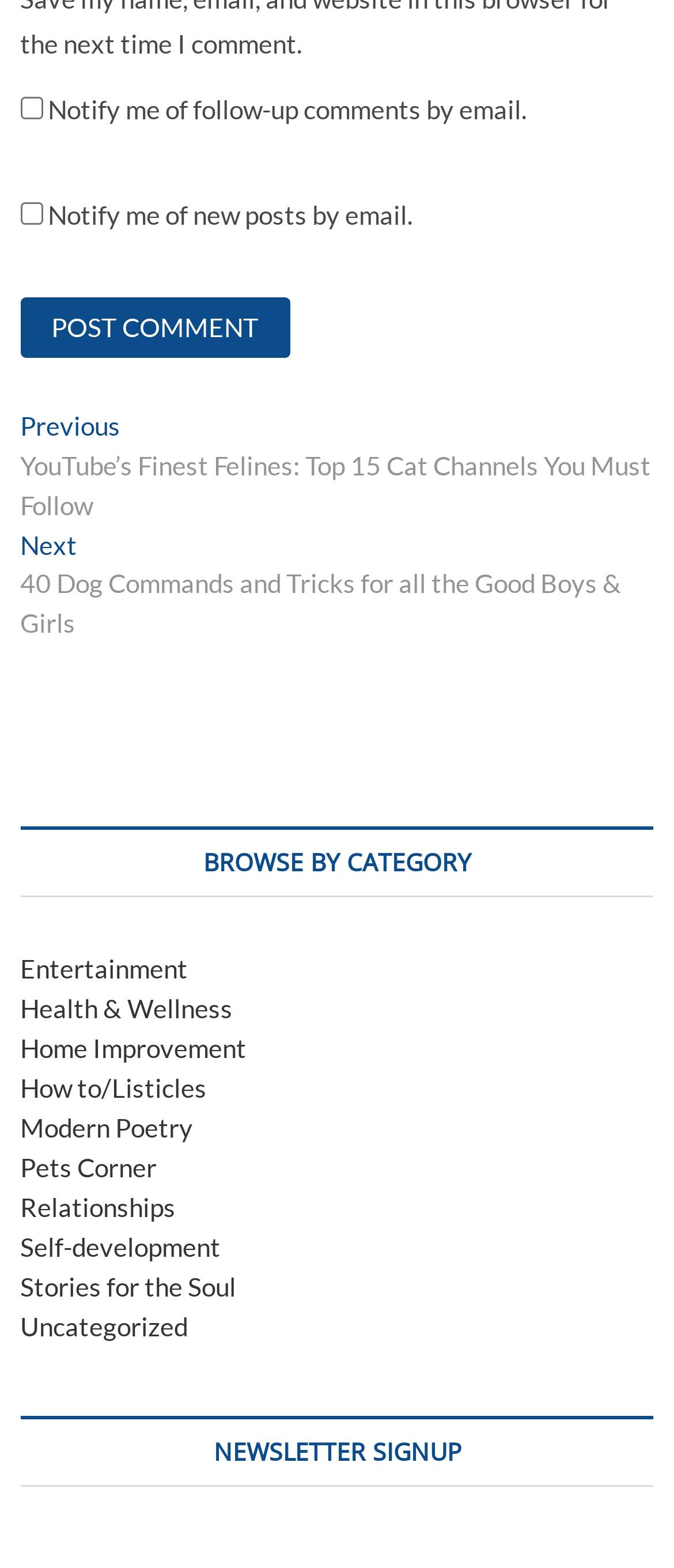Please locate the bounding box coordinates for the element that should be clicked to achieve the following instruction: "Go to the previous post". Ensure the coordinates are given as four float numbers between 0 and 1, i.e., [left, top, right, bottom].

[0.03, 0.261, 0.97, 0.335]